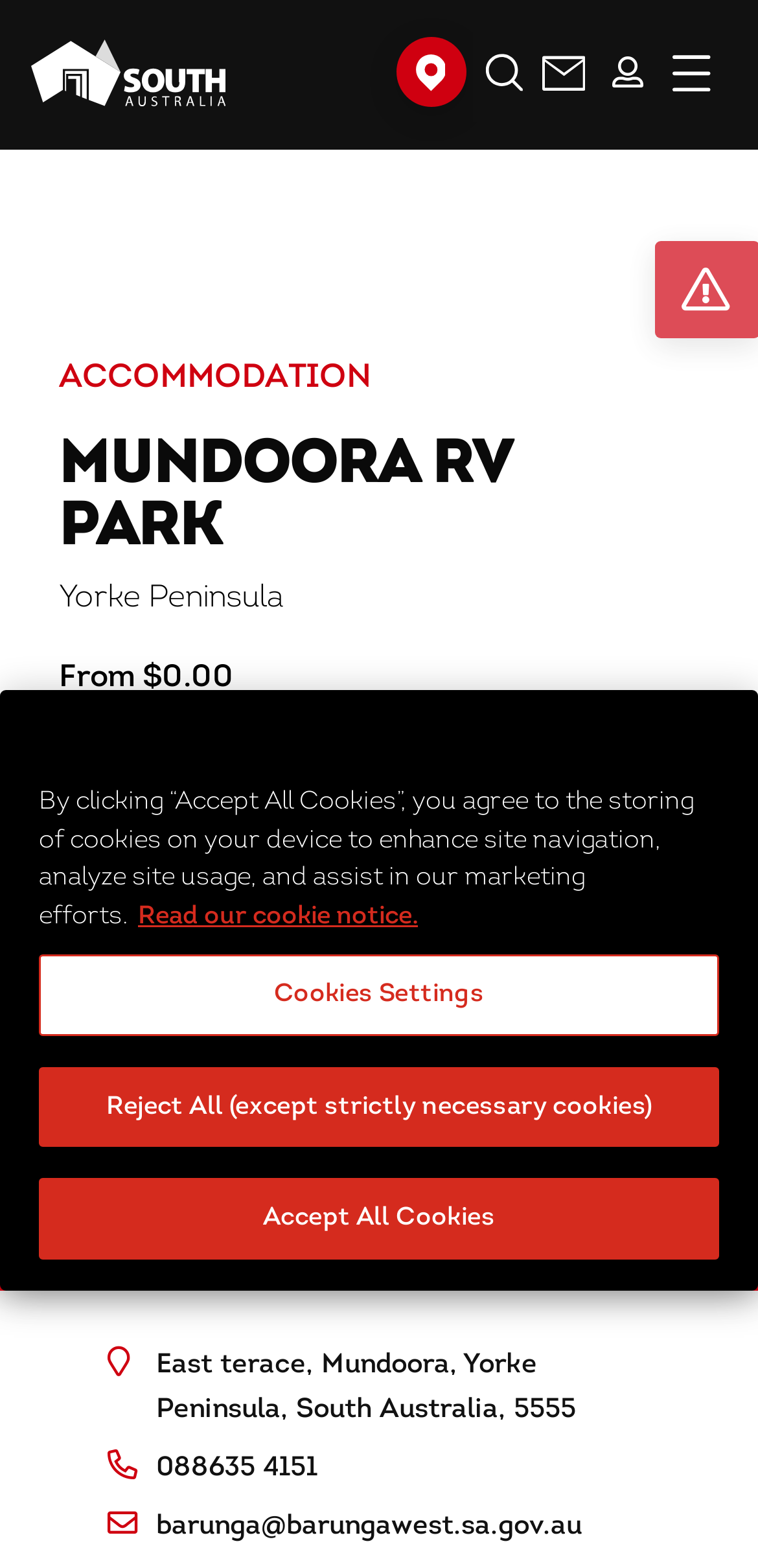Based on the image, give a detailed response to the question: What is the phone number of the RV park?

I found the answer by looking at the link element '088635 4151' which is located in the description list, indicating that it is the phone number of the RV park.